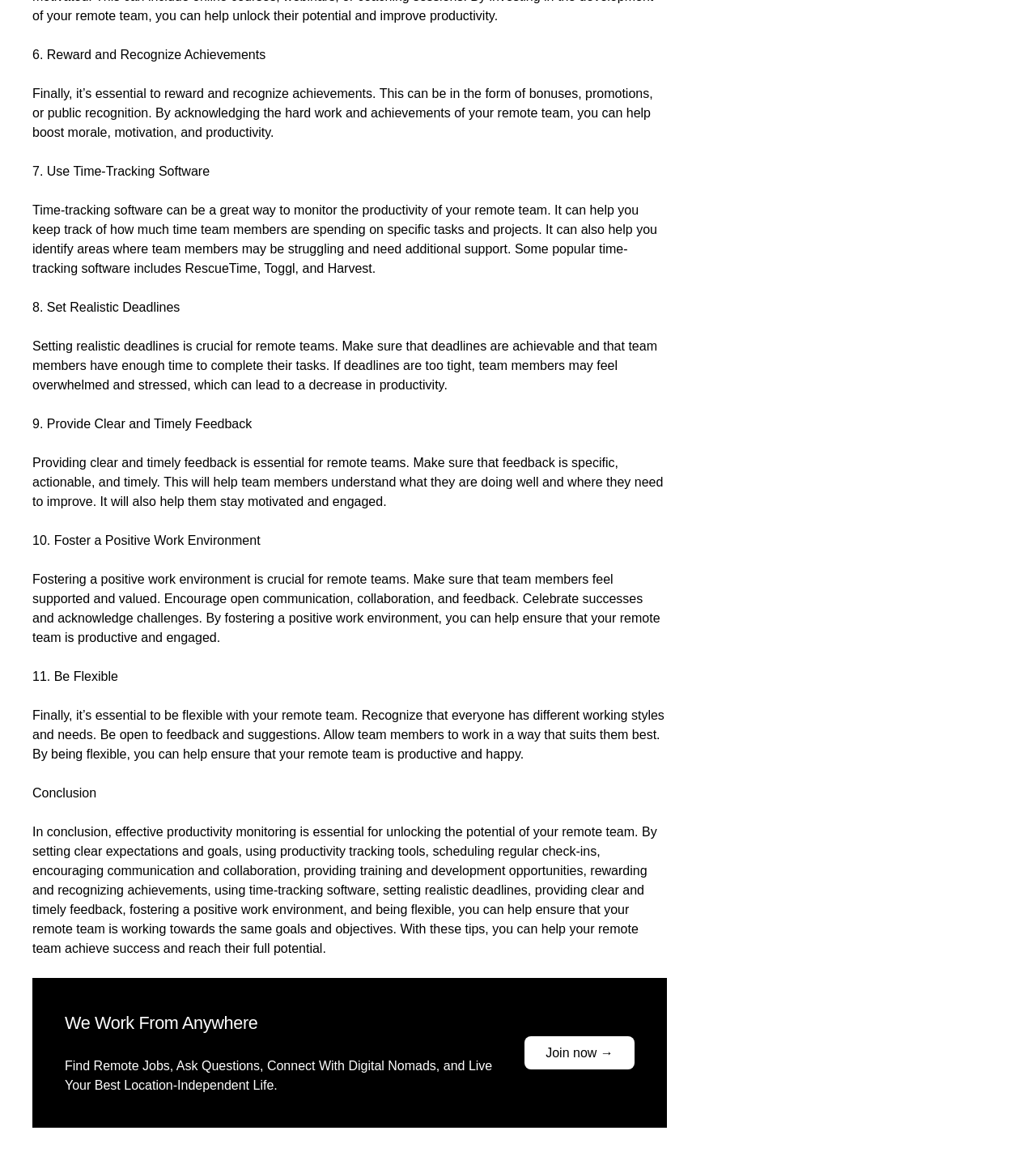Answer the question with a brief word or phrase:
What is the importance of setting realistic deadlines?

Boost productivity